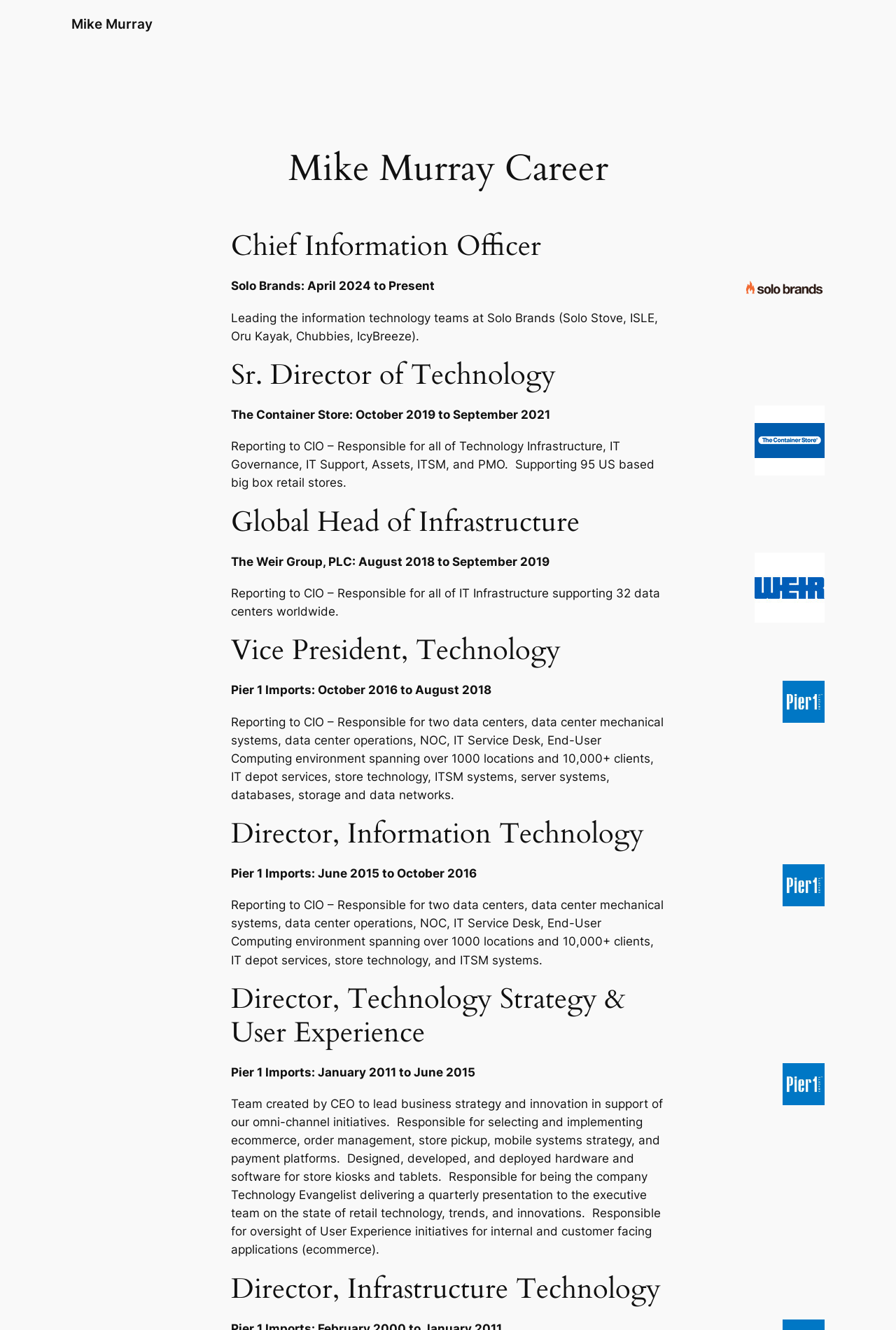Please give a succinct answer using a single word or phrase:
What was Mike Murray responsible for at Pier 1 Imports from 2011 to 2015?

Technology Strategy & User Experience